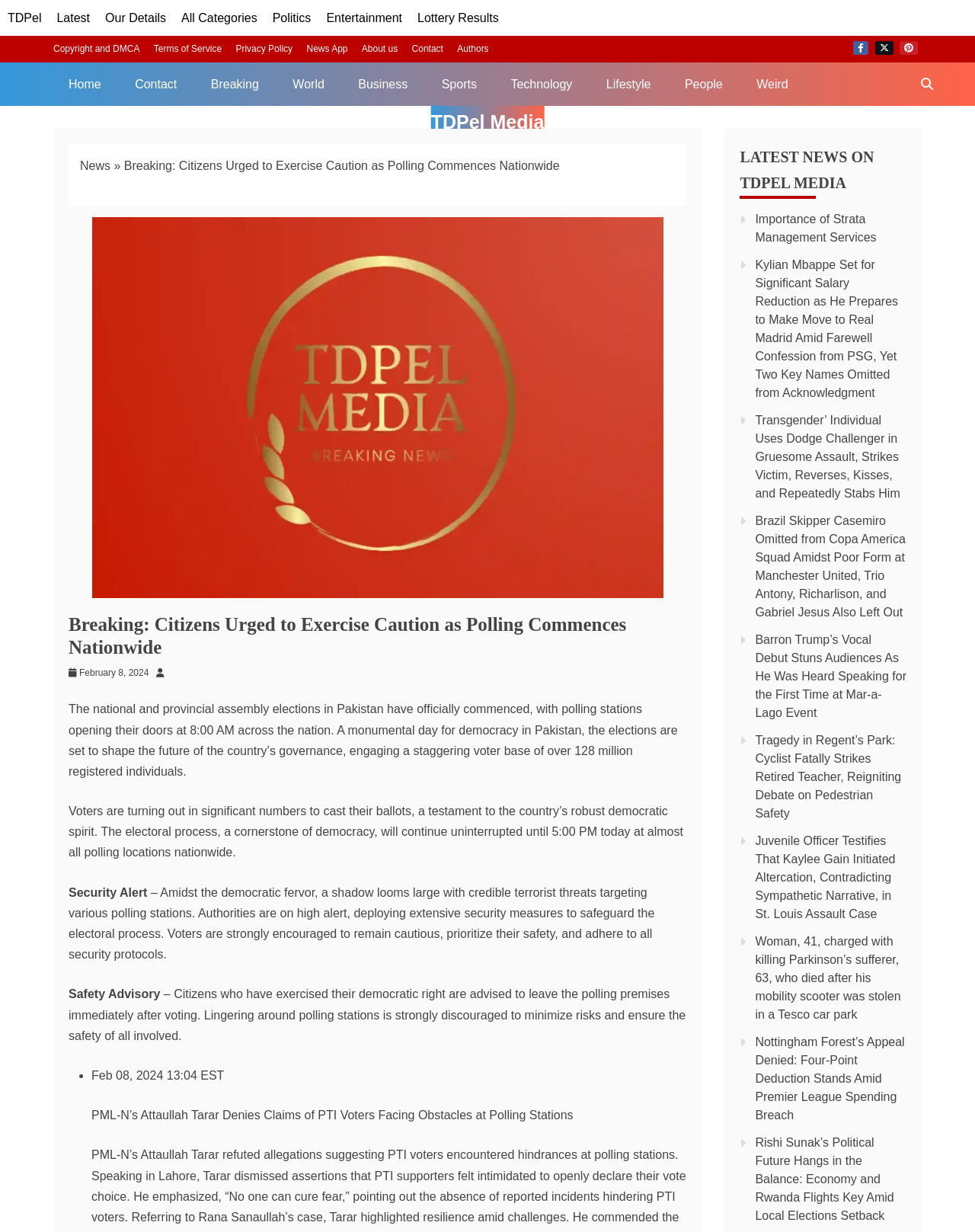What is the social media platform represented by the icon ''?
Observe the image and answer the question with a one-word or short phrase response.

Facebook